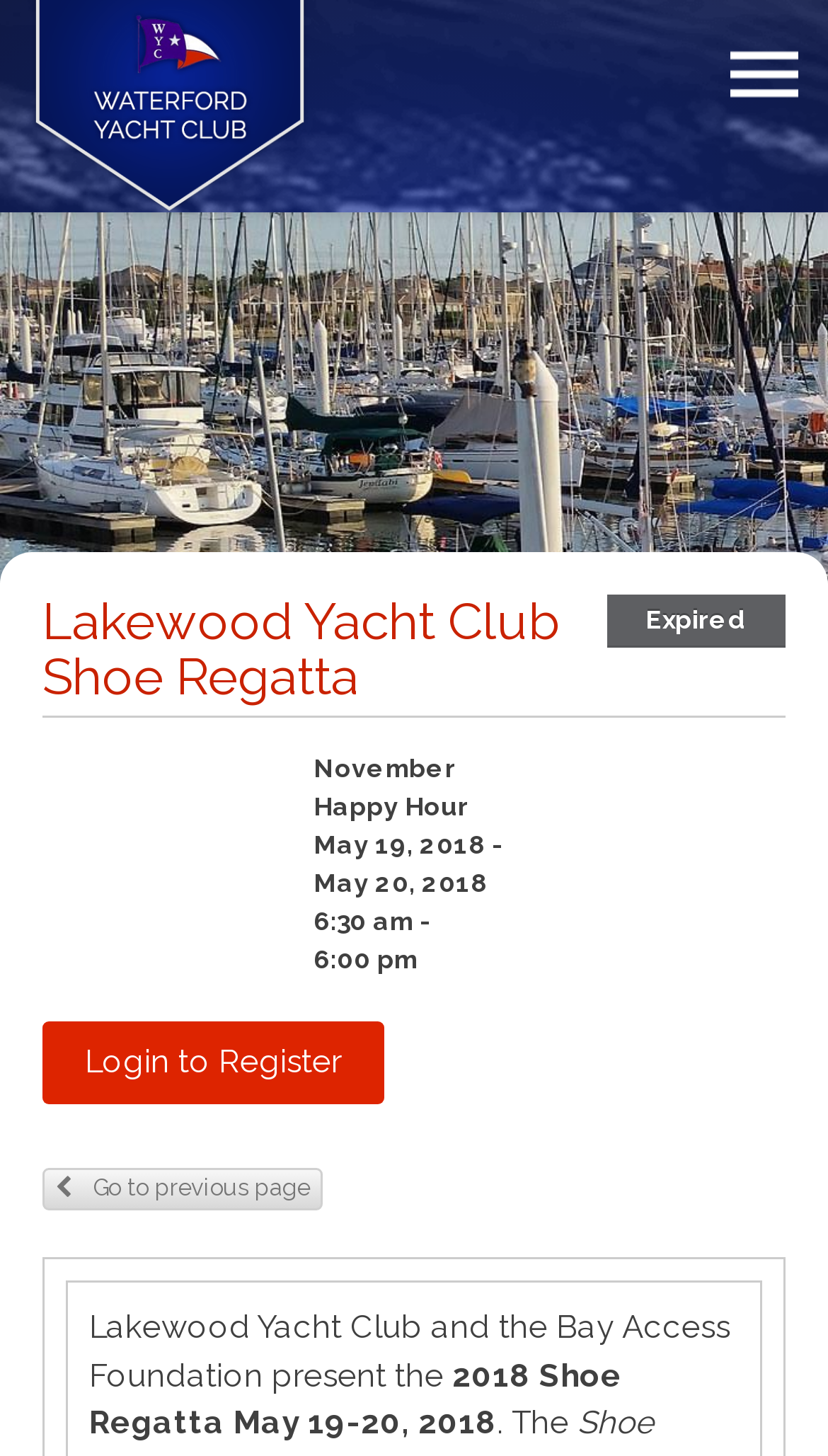What is the purpose of the 'Login to Register' link?
Your answer should be a single word or phrase derived from the screenshot.

To register for the event